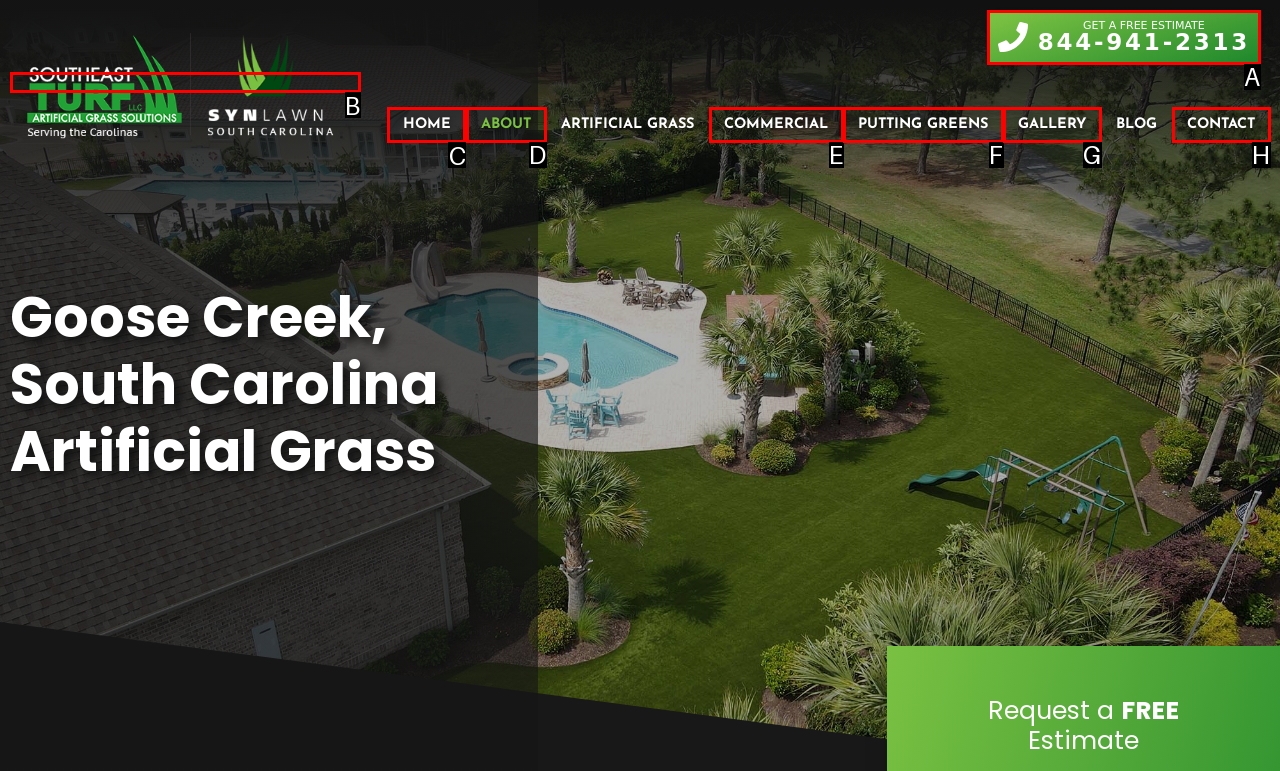Choose the correct UI element to click for this task: Click the 'HOME' navigation link Answer using the letter from the given choices.

C